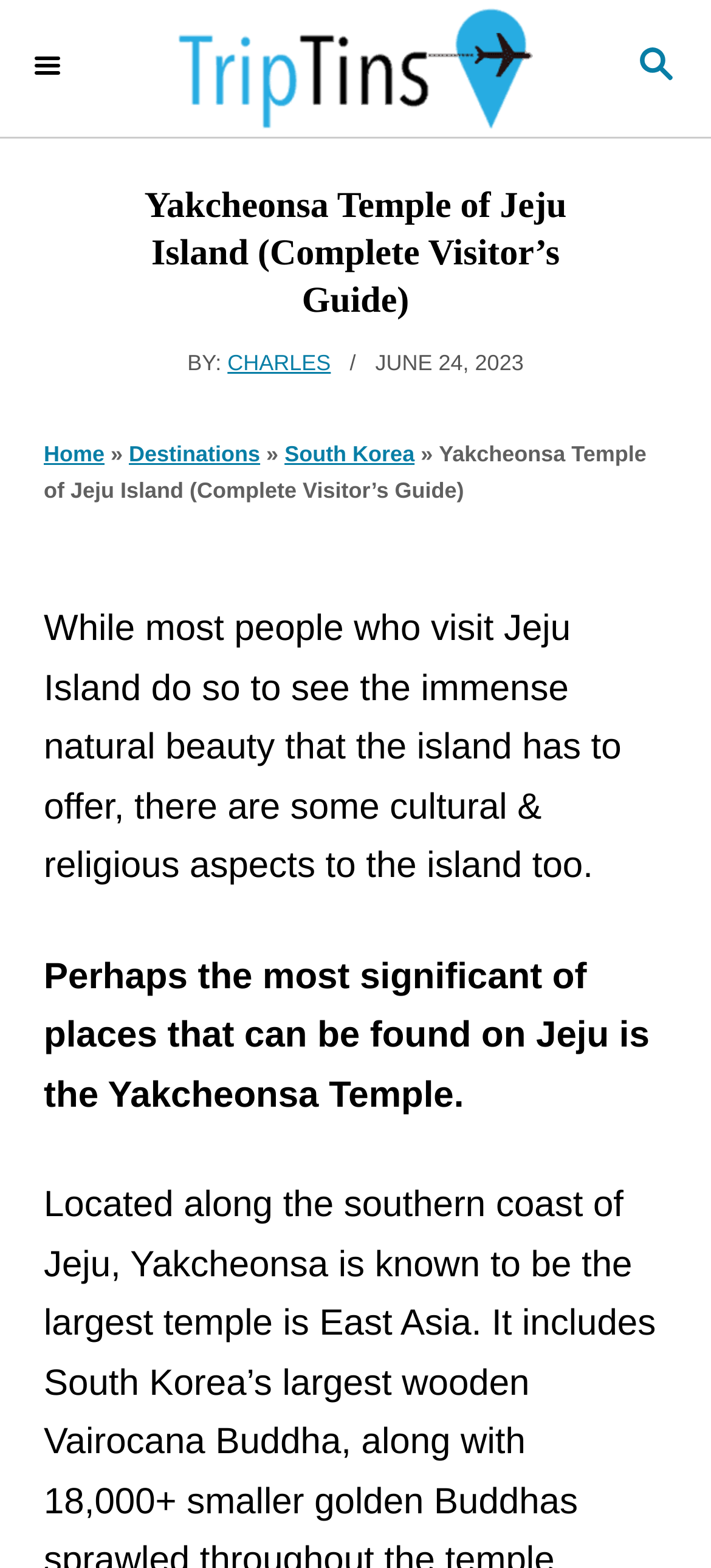Find the bounding box coordinates for the HTML element described in this sentence: "parent_node: SEARCH title="TripTins"". Provide the coordinates as four float numbers between 0 and 1, in the format [left, top, right, bottom].

[0.154, 0.0, 0.846, 0.087]